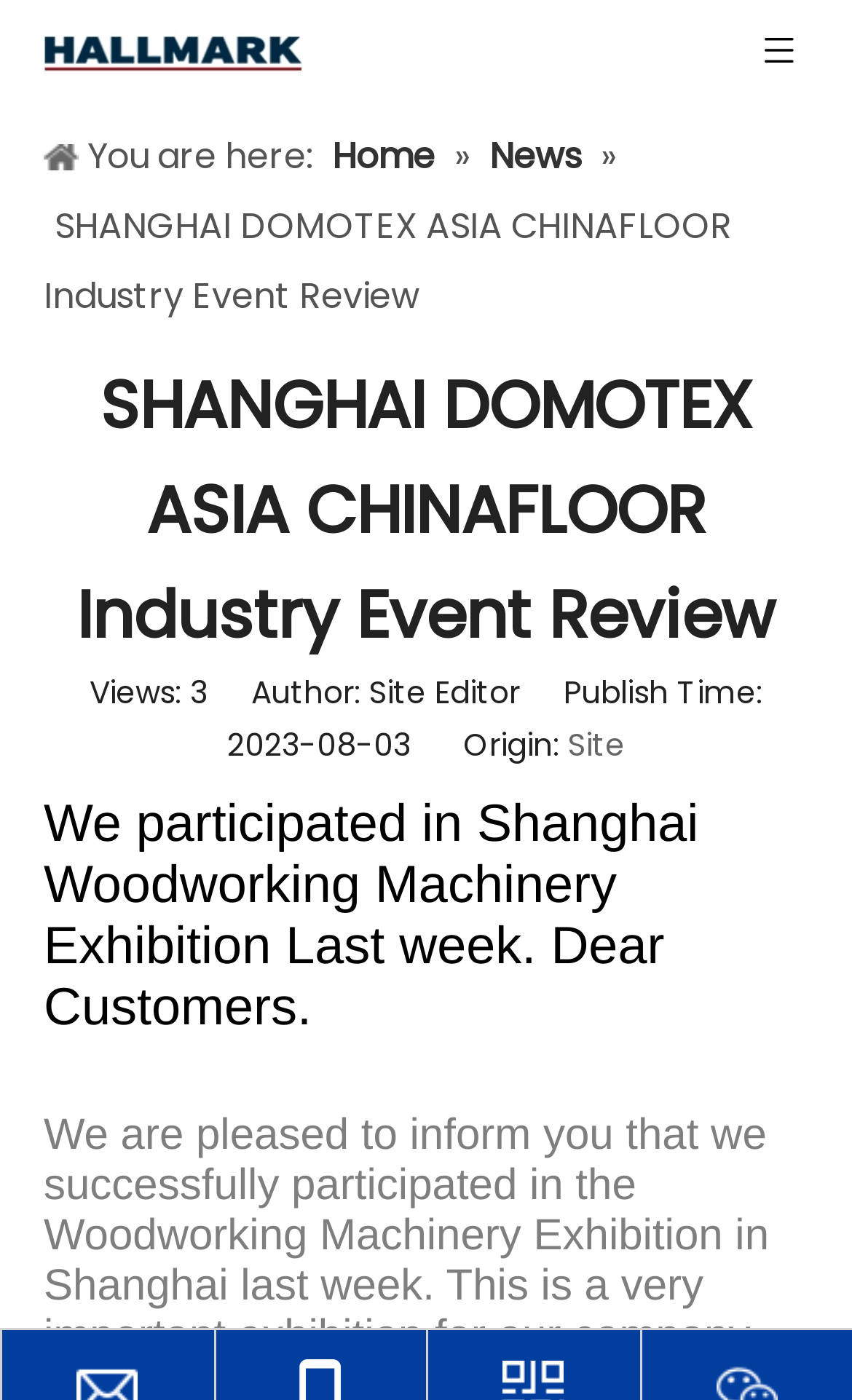Create a detailed summary of all the visual and textual information on the webpage.

The webpage appears to be an event review page for SHANGHAI DOMOTEX ASIA CHINAFLOOR Industry Event. At the top right corner, there is a link with an accompanying image. On the top left, there is another link with an image, titled "未标题-222". Below these links, there is a breadcrumb navigation section with the text "You are here:" followed by links to "Home" and "News", separated by a "»" symbol.

The main content of the page is headed by a large title "SHANGHAI DOMOTEX ASIA CHINAFLOOR Industry Event Review" which spans almost the entire width of the page. Below the title, there is a subheading that reads "We participated in Shanghai Woodworking Machinery Exhibition Last week. Dear Customers." 

On the top right side of the page, there is a section displaying metadata about the article, including the number of views, author, publish time, and origin. This section also contains a link to the "Site".